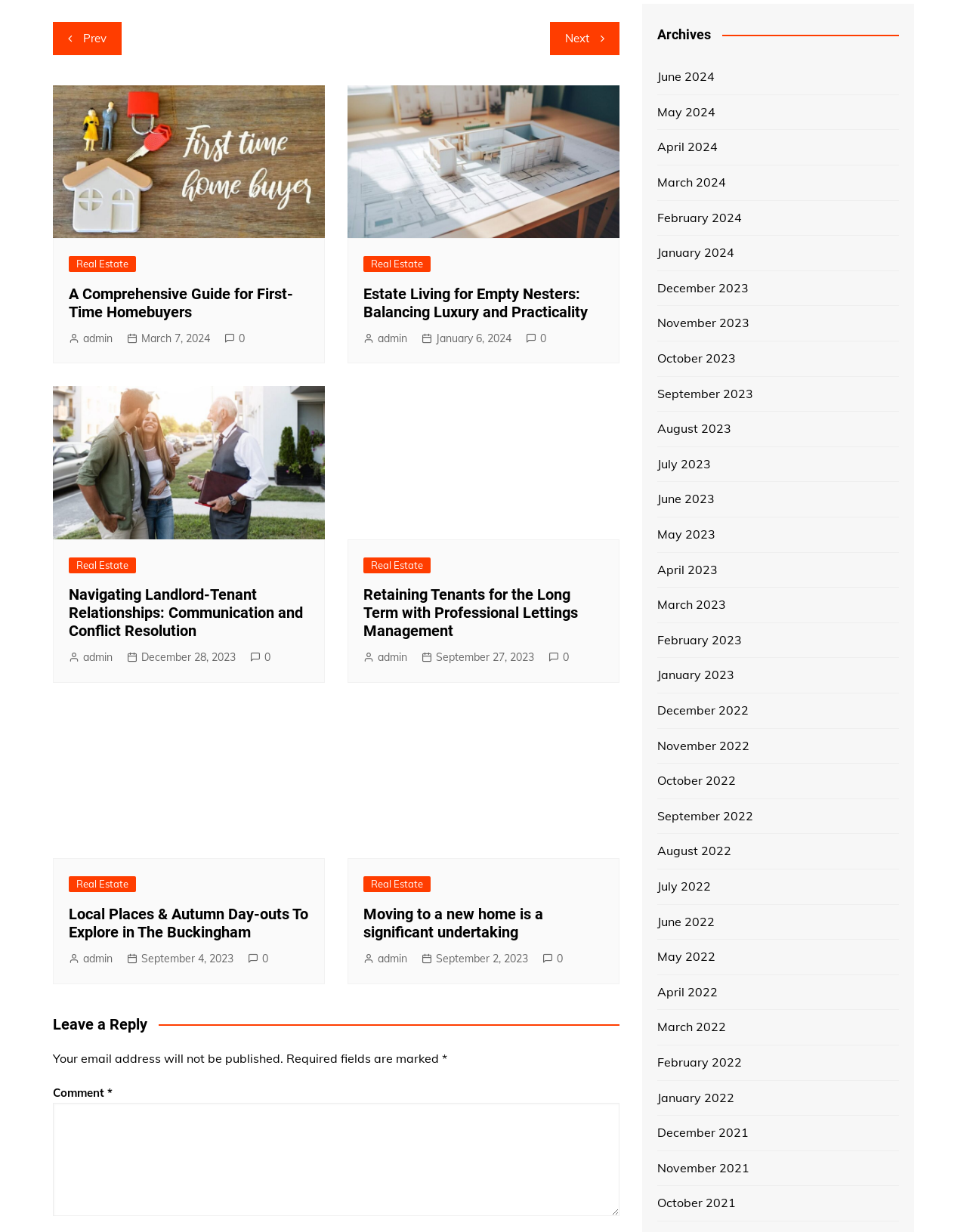Indicate the bounding box coordinates of the element that needs to be clicked to satisfy the following instruction: "View the 'Real Estate' category". The coordinates should be four float numbers between 0 and 1, i.e., [left, top, right, bottom].

[0.071, 0.208, 0.141, 0.221]